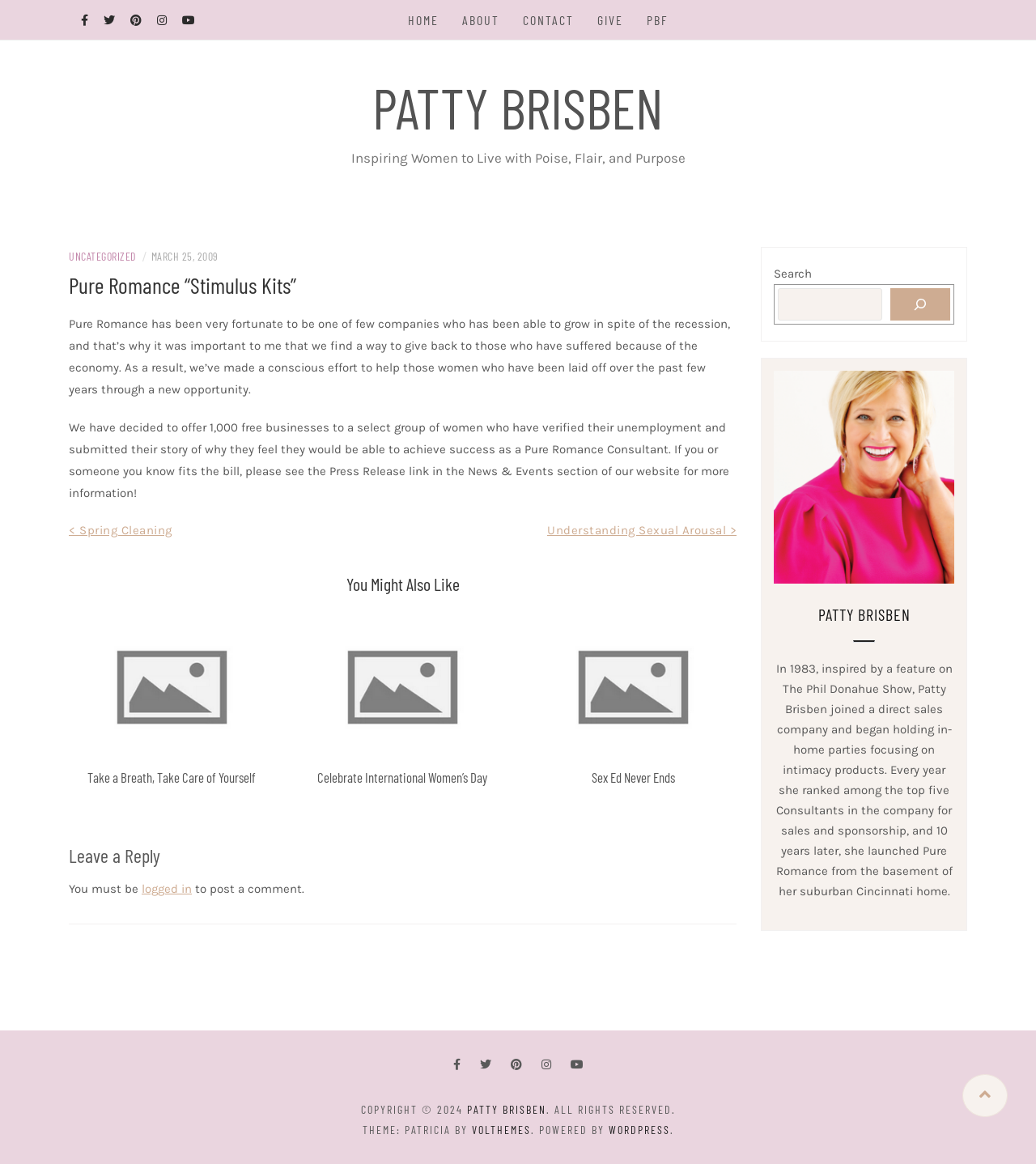Find the bounding box coordinates of the element I should click to carry out the following instruction: "View Patty Brisben's profile".

[0.359, 0.063, 0.641, 0.121]